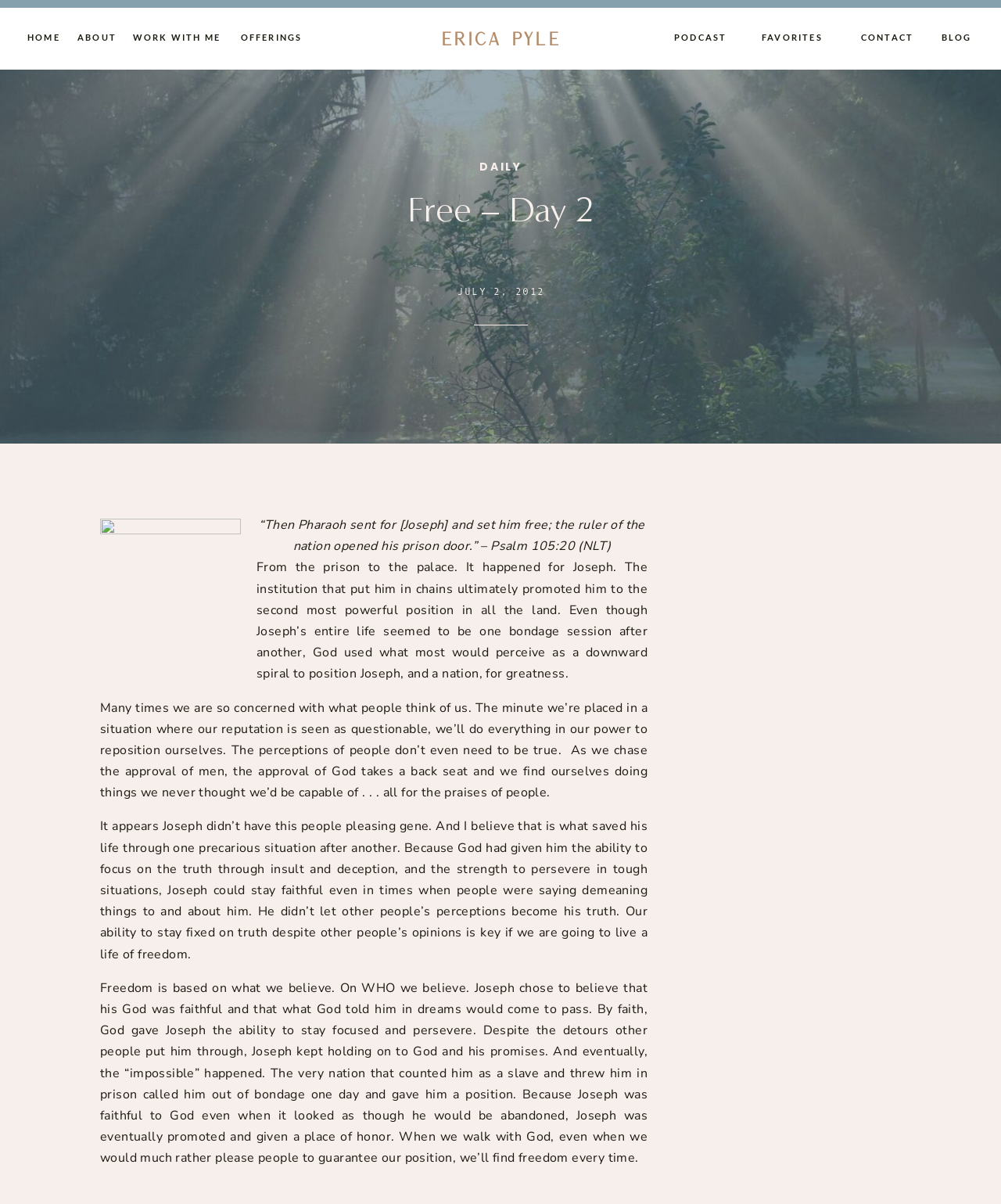Determine the bounding box coordinates for the clickable element required to fulfill the instruction: "Check the BLOG". Provide the coordinates as four float numbers between 0 and 1, i.e., [left, top, right, bottom].

[0.94, 0.027, 0.971, 0.035]